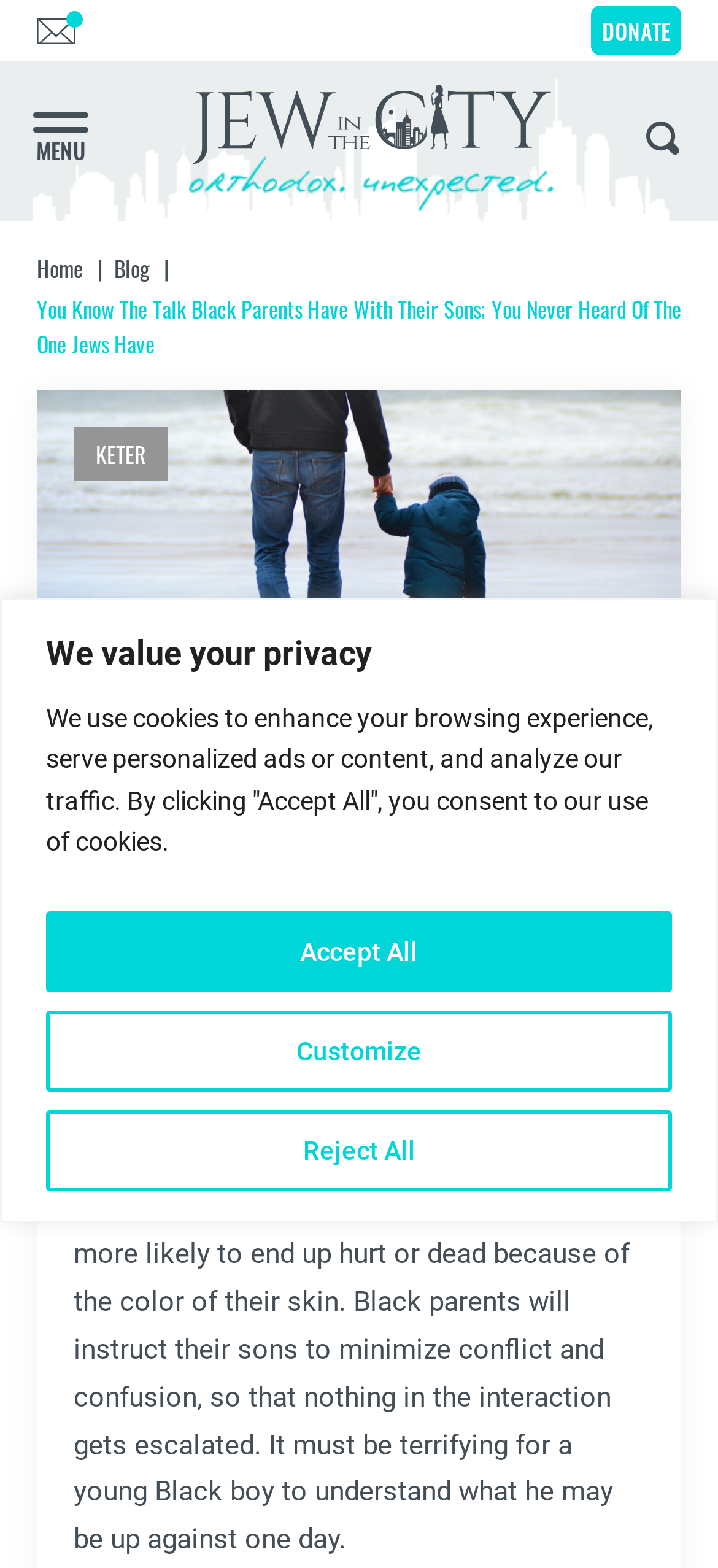What is the purpose of the 'Customize' button?
Please respond to the question with as much detail as possible.

The 'Customize' button is part of the cookie consent notification, and its purpose is to allow users to customize their cookie settings, such as which types of cookies they want to accept or reject.